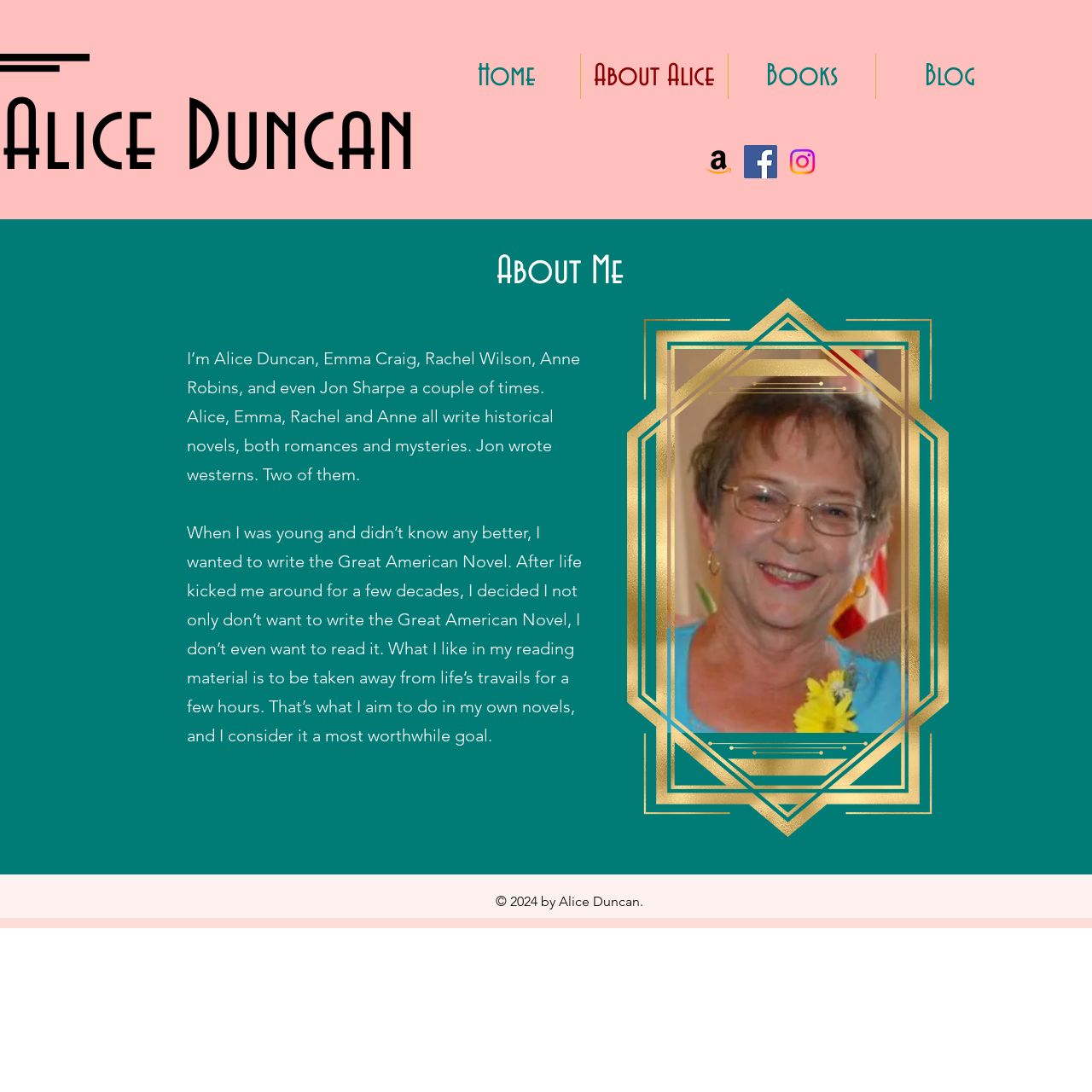Specify the bounding box coordinates of the area to click in order to execute this command: 'View Alice's profile picture'. The coordinates should consist of four float numbers ranging from 0 to 1, and should be formatted as [left, top, right, bottom].

[0.605, 0.32, 0.838, 0.671]